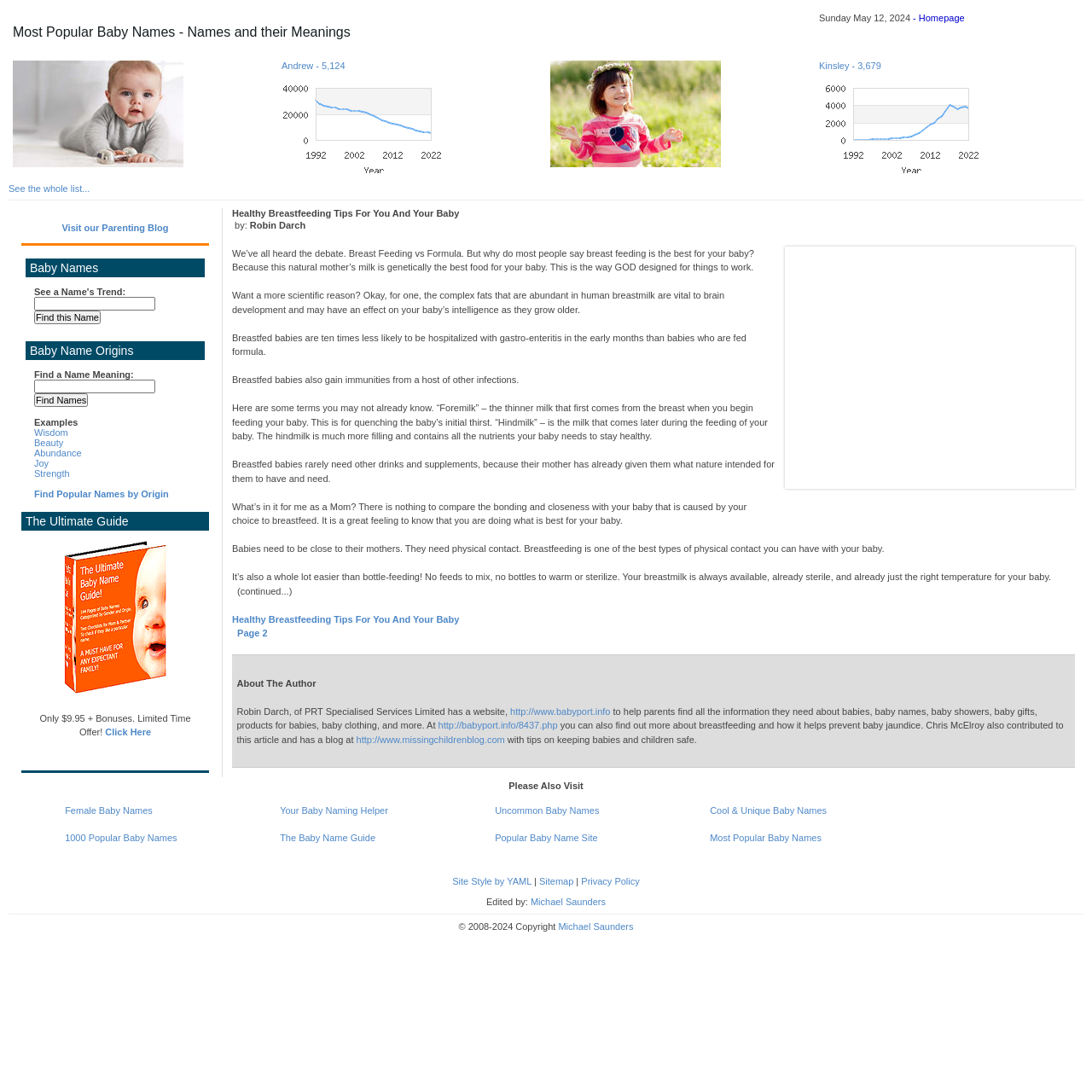Locate the bounding box coordinates of the element's region that should be clicked to carry out the following instruction: "Search for a baby name". The coordinates need to be four float numbers between 0 and 1, i.e., [left, top, right, bottom].

[0.031, 0.272, 0.142, 0.284]